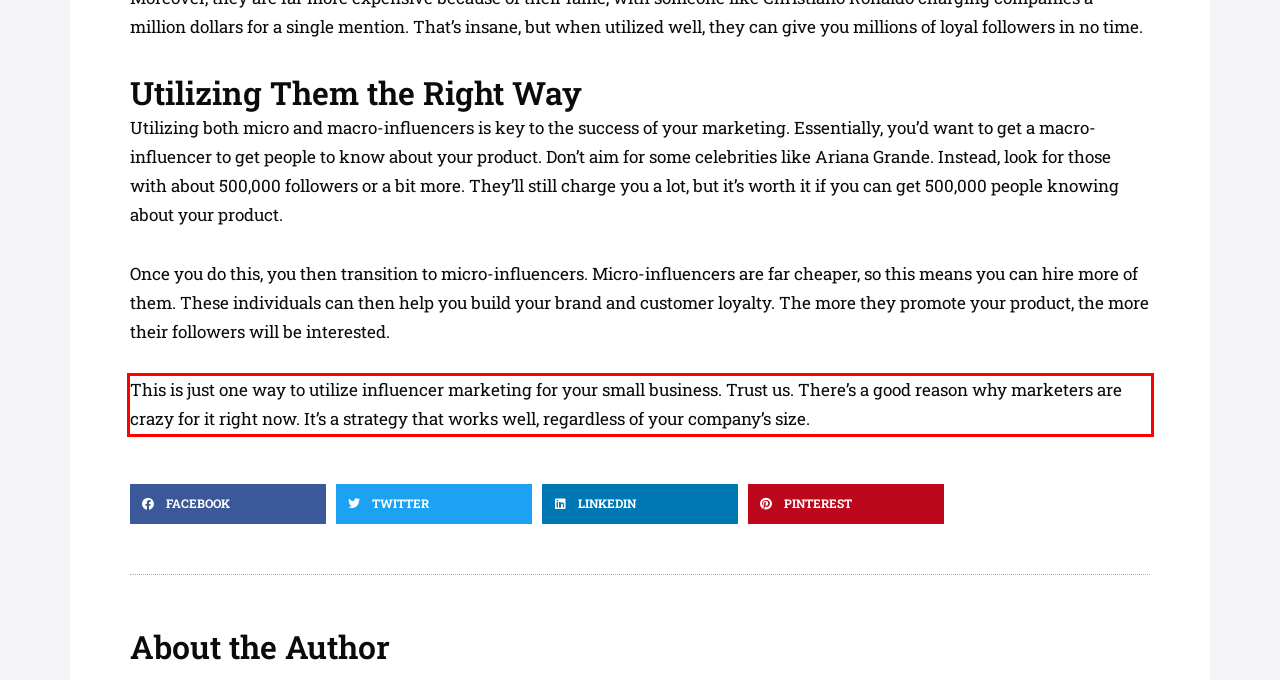Please examine the webpage screenshot containing a red bounding box and use OCR to recognize and output the text inside the red bounding box.

This is just one way to utilize influencer marketing for your small business. Trust us. There’s a good reason why marketers are crazy for it right now. It’s a strategy that works well, regardless of your company’s size.